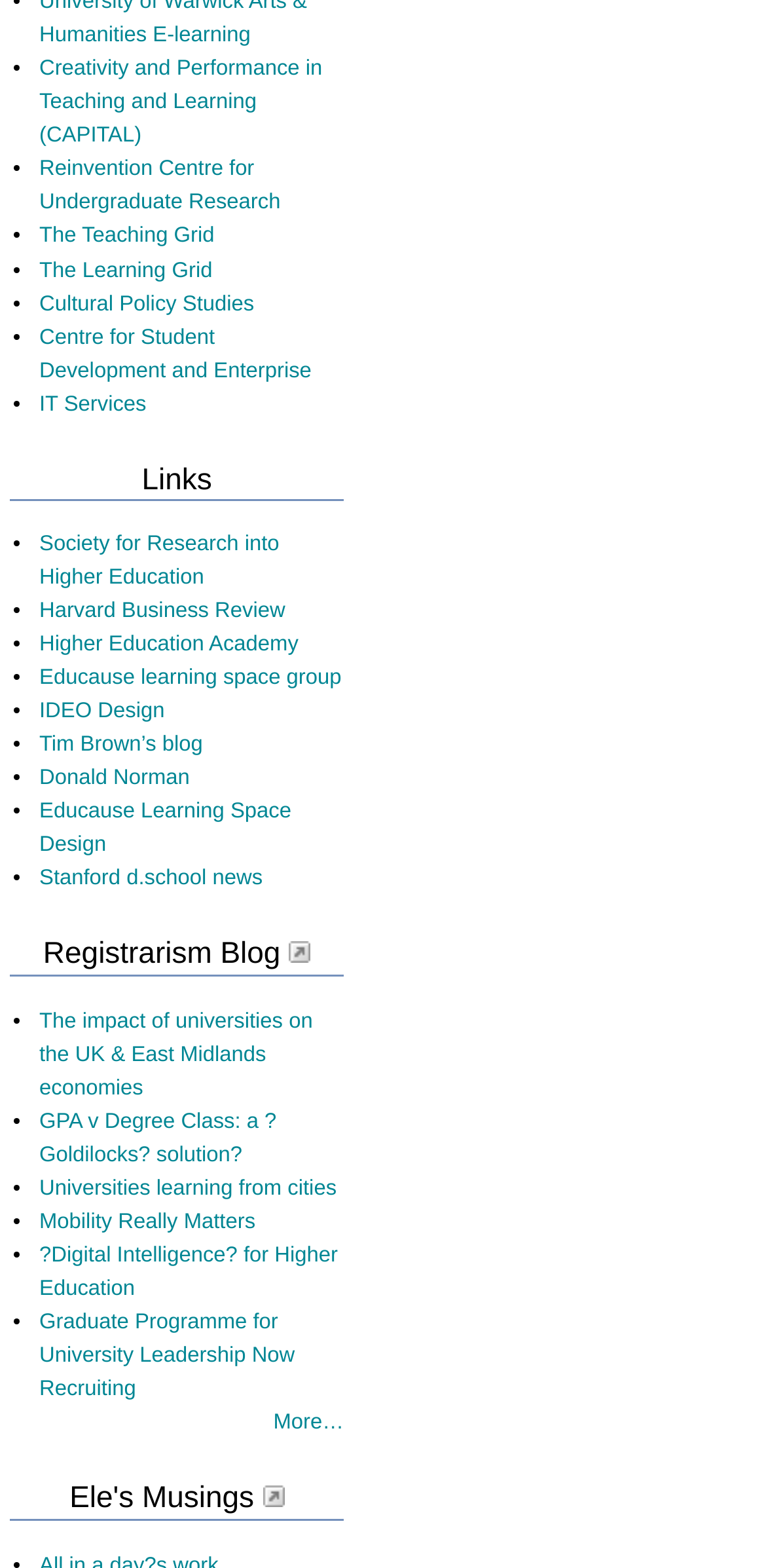Find the bounding box coordinates for the area you need to click to carry out the instruction: "Read 'Registrarism Blog'". The coordinates should be four float numbers between 0 and 1, indicated as [left, top, right, bottom].

[0.013, 0.596, 0.449, 0.622]